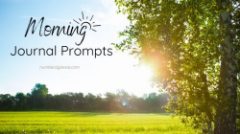Generate an elaborate caption for the given image.

The image showcases a serene outdoor scene featuring a lush green field illuminated by warm sunlight, creating a peaceful atmosphere ideal for reflection. Prominently displayed in an elegantly cursive font is the title "Morning Journal Prompts," suggesting a theme focused on inspiring thoughts and creativity during the early hours of the day. This image serves as an inviting visual representation, encouraging individuals to engage in journaling as a way to start their morning with intention and mindfulness. The subtle logo at the bottom indicates the source, enhancing the image's credibility as a valuable resource for journaling inspiration.